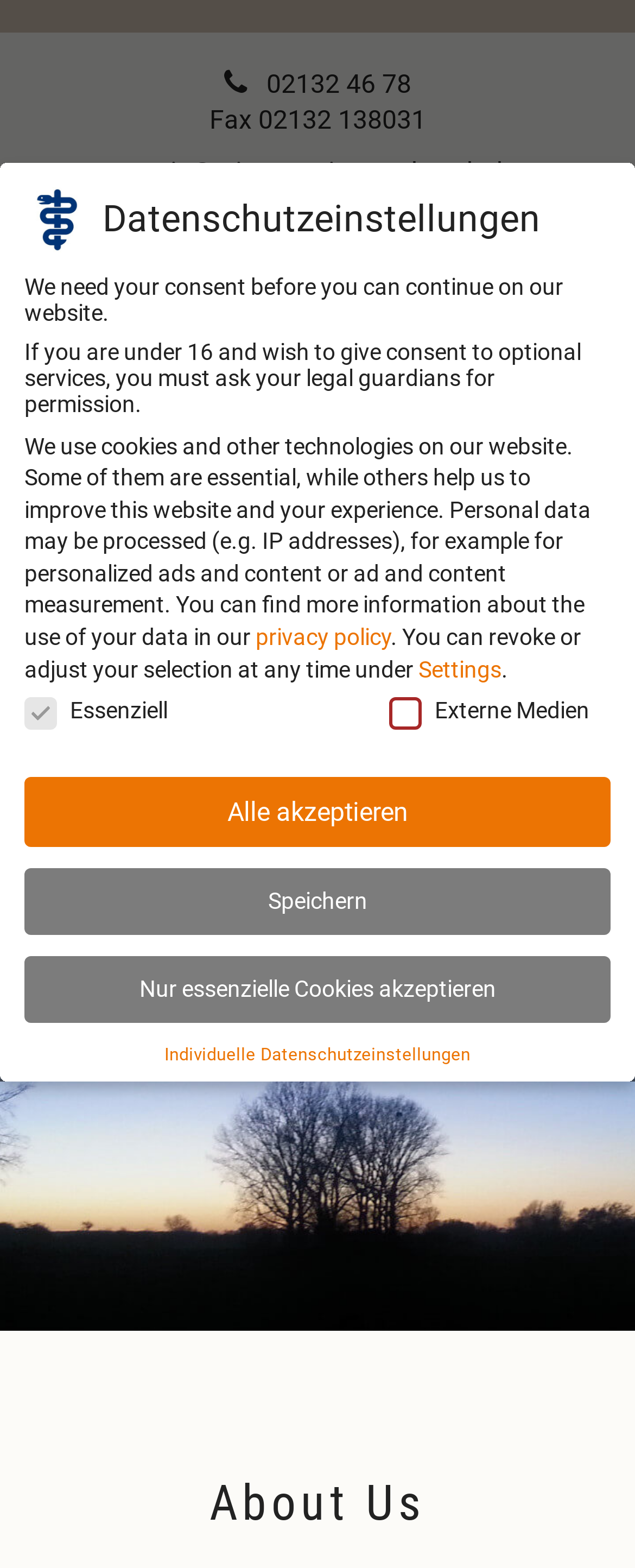Please locate and generate the primary heading on this webpage.

Private practice for holistic medicine